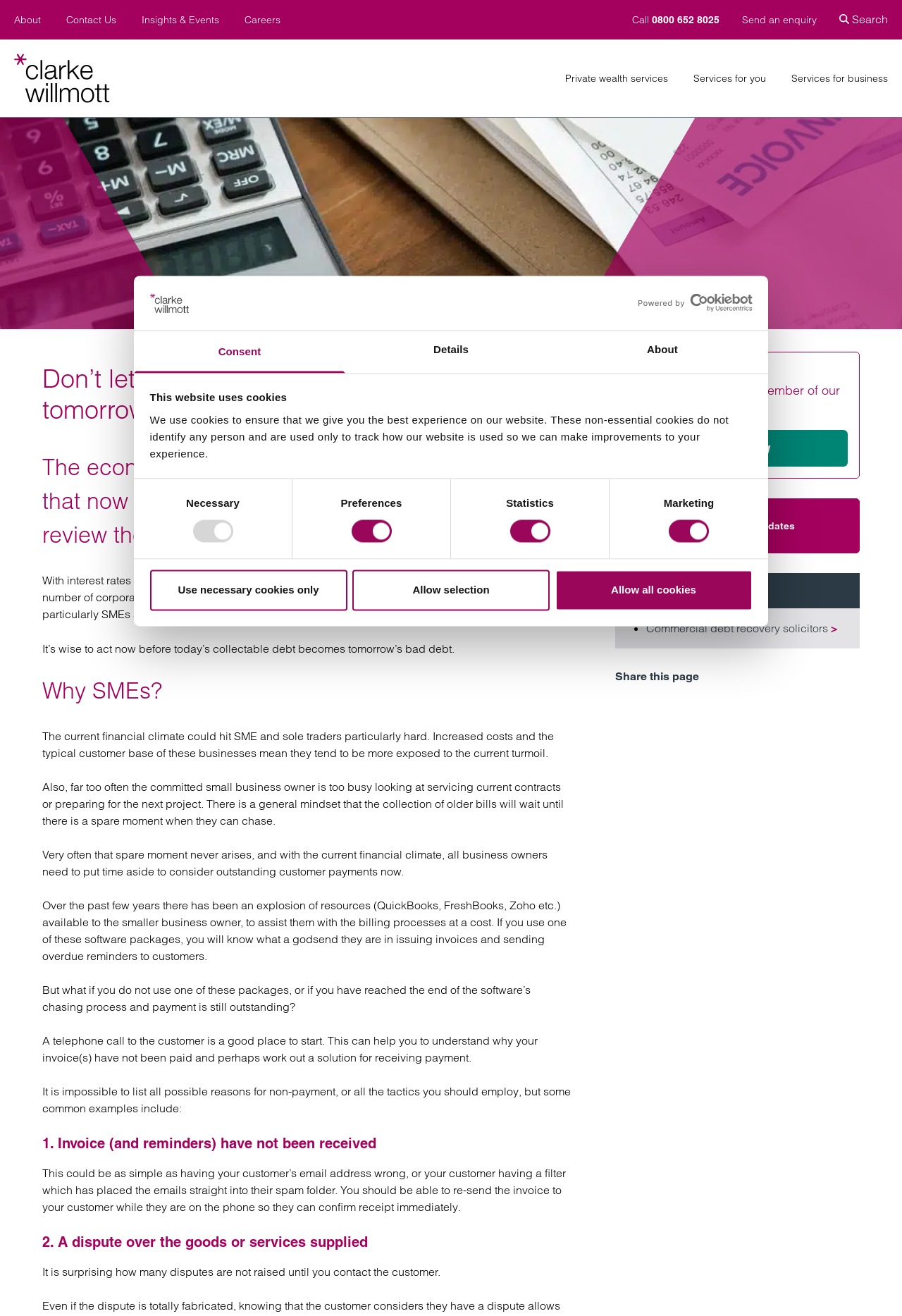Please locate the bounding box coordinates of the element that should be clicked to achieve the given instruction: "View all of our current vacancies".

[0.302, 0.156, 0.514, 0.176]